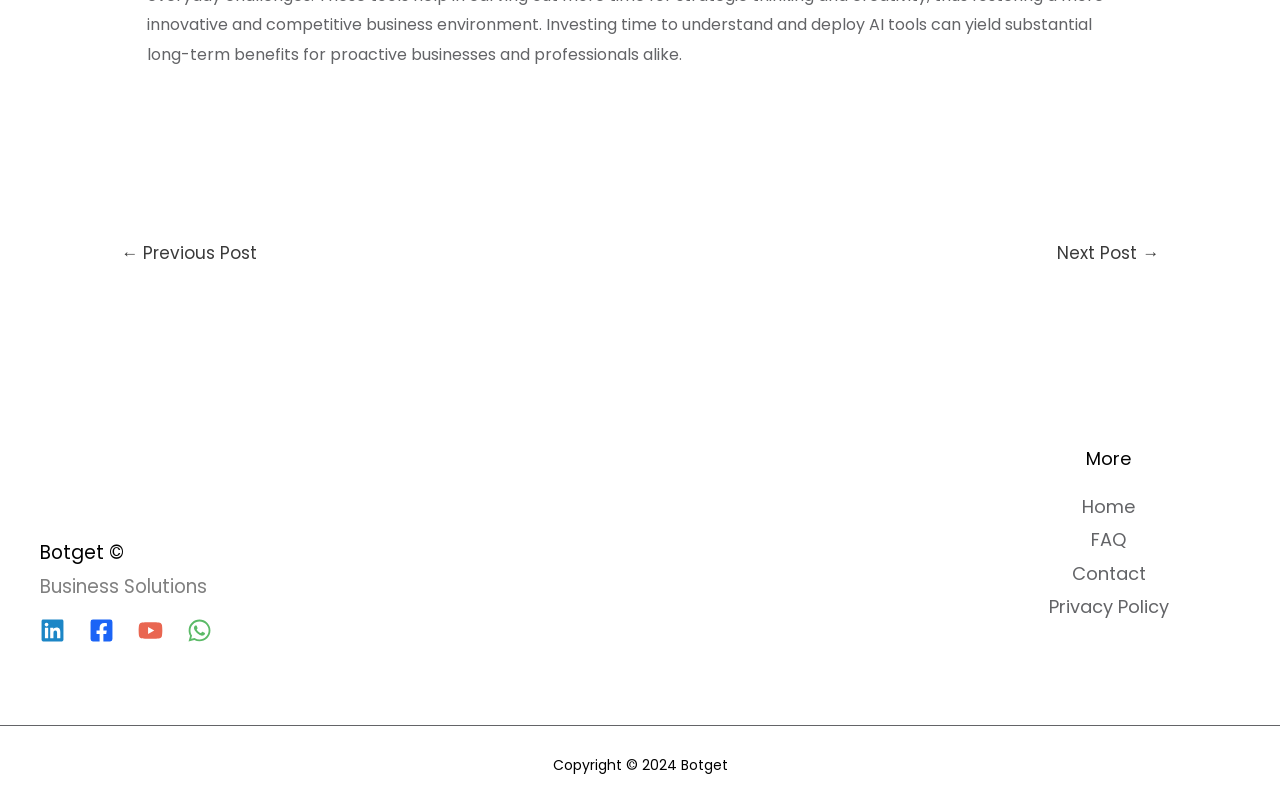Please answer the following question using a single word or phrase: How many social media links are there?

4